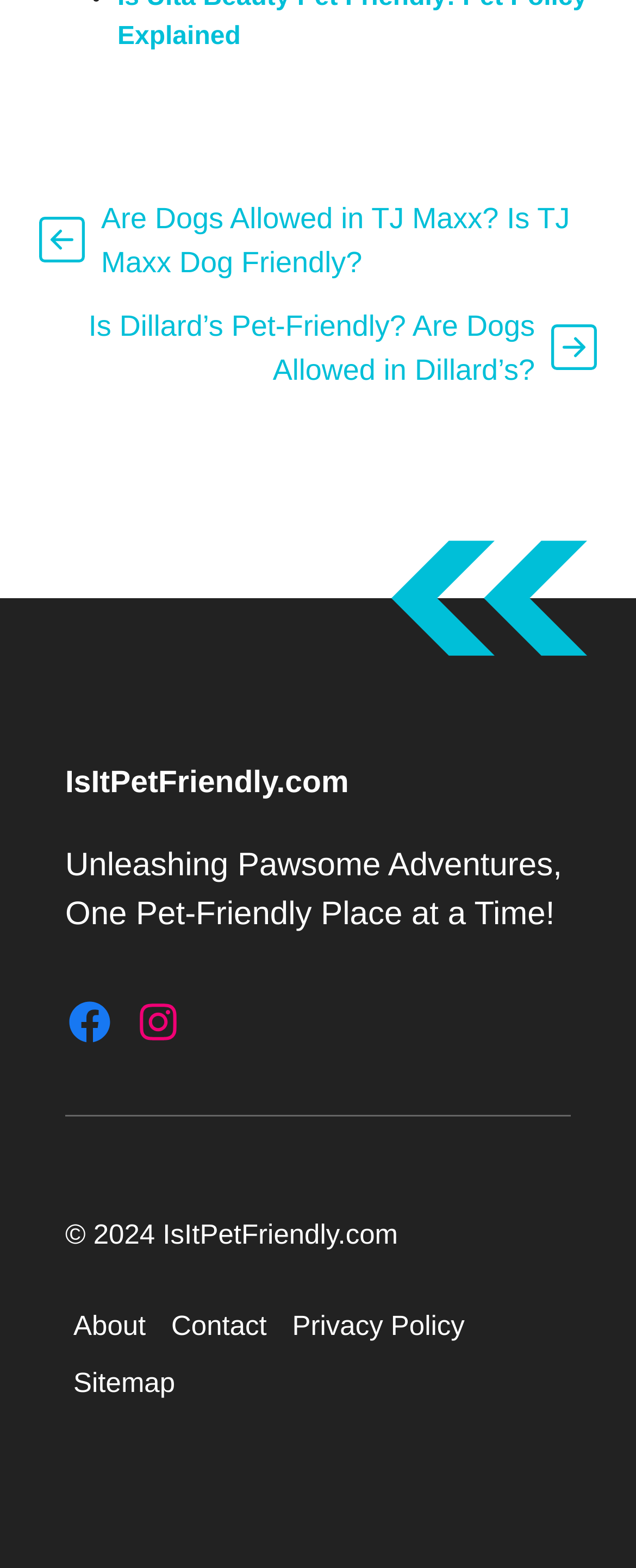Respond to the question below with a concise word or phrase:
What is the name of the website?

IsItPetFriendly.com